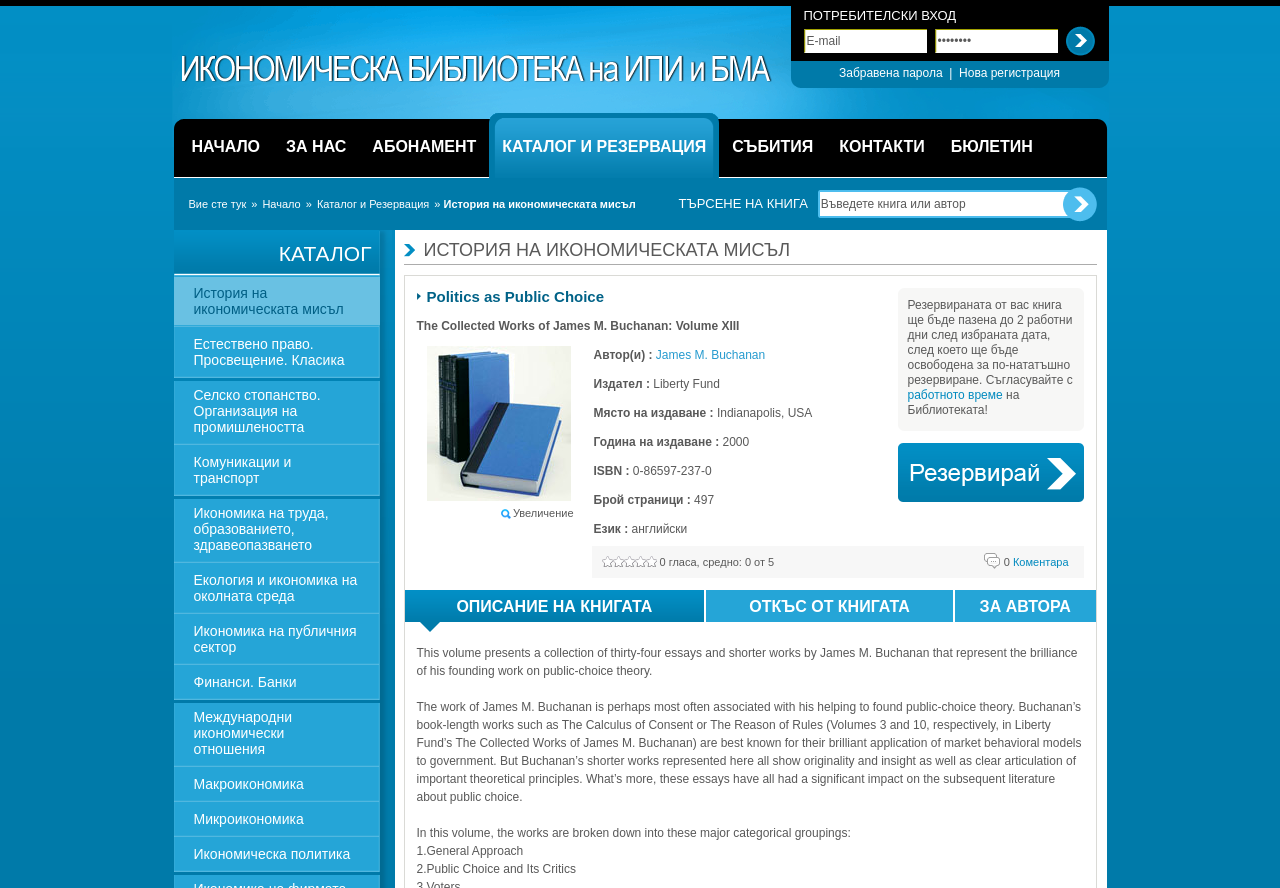What is the language of the book?
Please describe in detail the information shown in the image to answer the question.

The language of the book can be found in the section 'Език :' which is located below the book title. The text 'английски' is the Bulgarian word for English, so the language of the book is English.